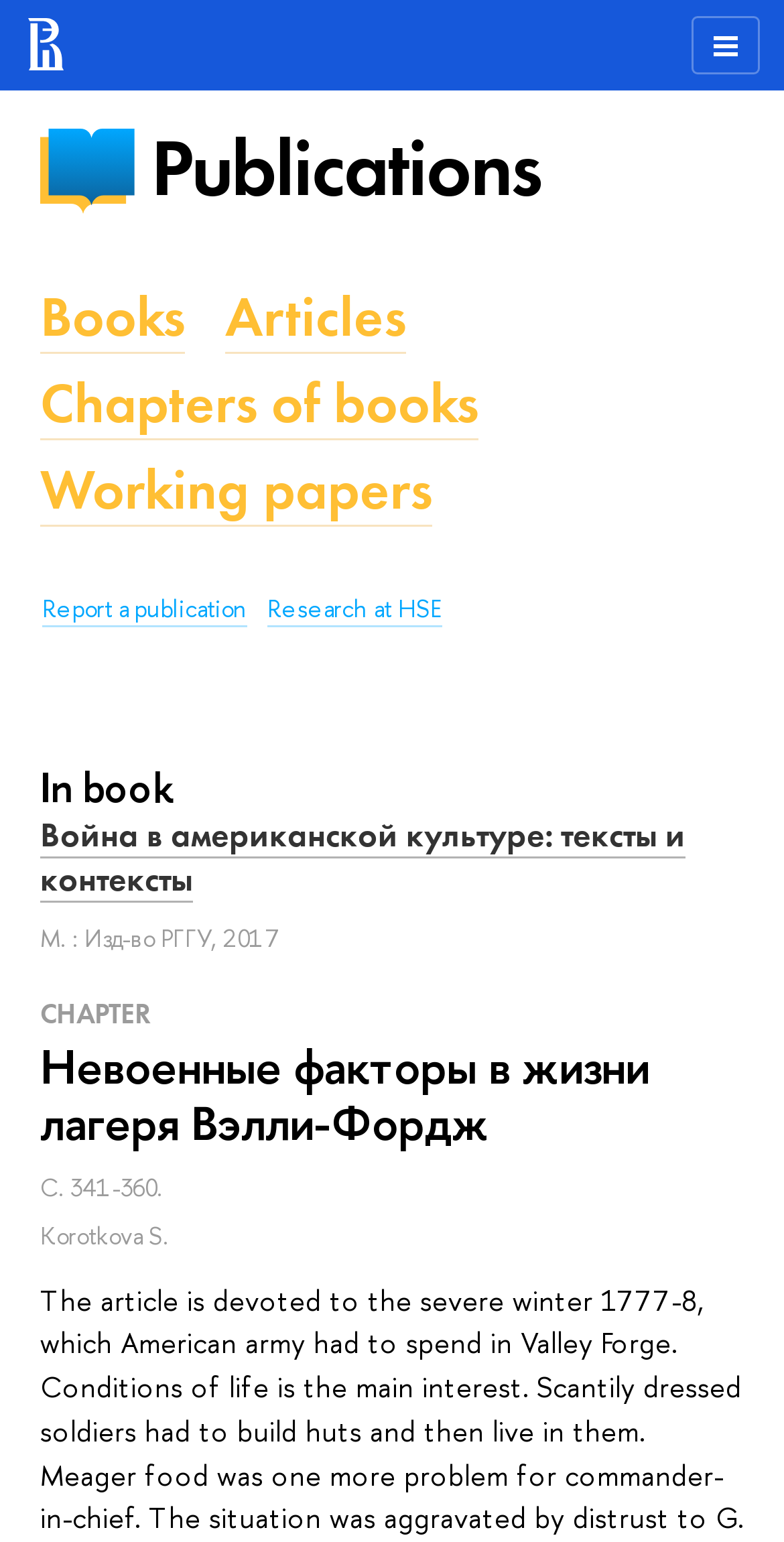Provide the bounding box coordinates of the HTML element this sentence describes: "Research at HSE". The bounding box coordinates consist of four float numbers between 0 and 1, i.e., [left, top, right, bottom].

[0.341, 0.384, 0.564, 0.406]